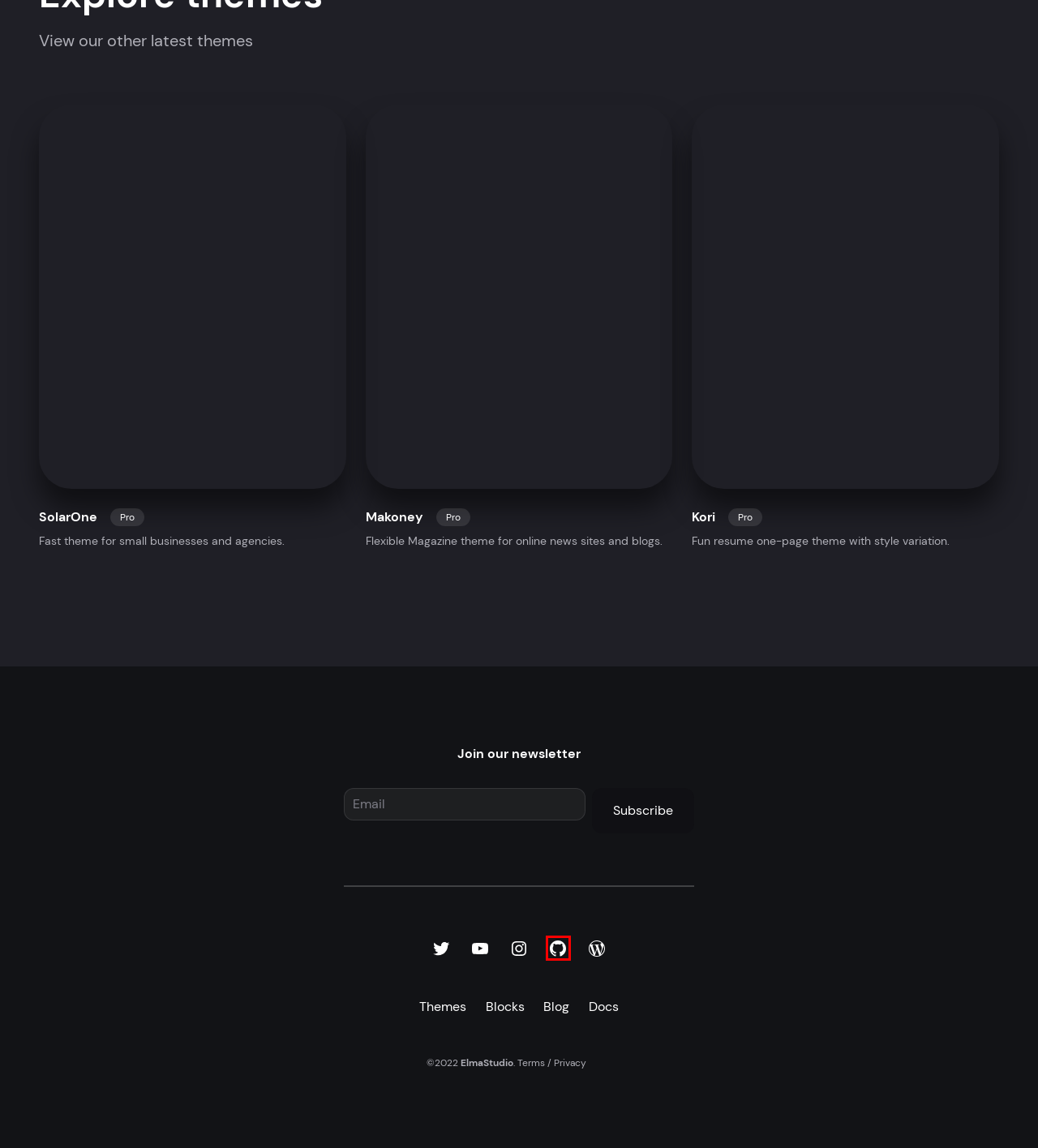Review the screenshot of a webpage which includes a red bounding box around an element. Select the description that best fits the new webpage once the element in the bounding box is clicked. Here are the candidates:
A. Kori - AinoBlocks
B. Makoney - WordPress Block Theme for Magazines and Blogs
C. SolarOne - AinoBlocks
D. ElmaStudio · GitHub
E. Terms and Conditions - AinoBlocks
F. Blog - WordPress themes, patterns and page templates for Full Site Editing
G. AinoBlocks Docs – Introduction to blocks, patterns and themes
H. ElmaStudio (@elmastudio) – WordPress user profile | WordPress.org

D